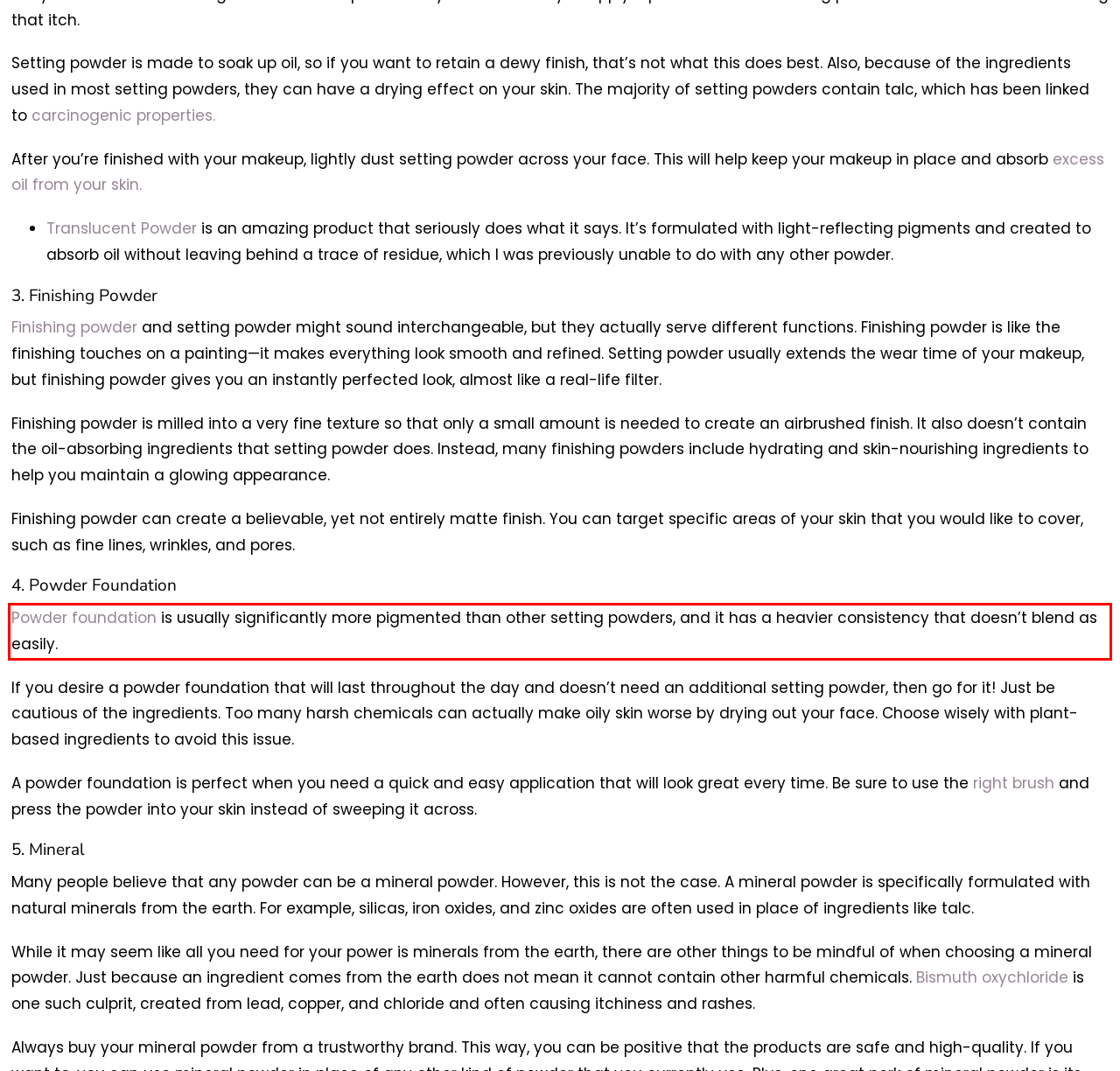Given a screenshot of a webpage with a red bounding box, extract the text content from the UI element inside the red bounding box.

Powder foundation is usually significantly more pigmented than other setting powders, and it has a heavier consistency that doesn’t blend as easily.